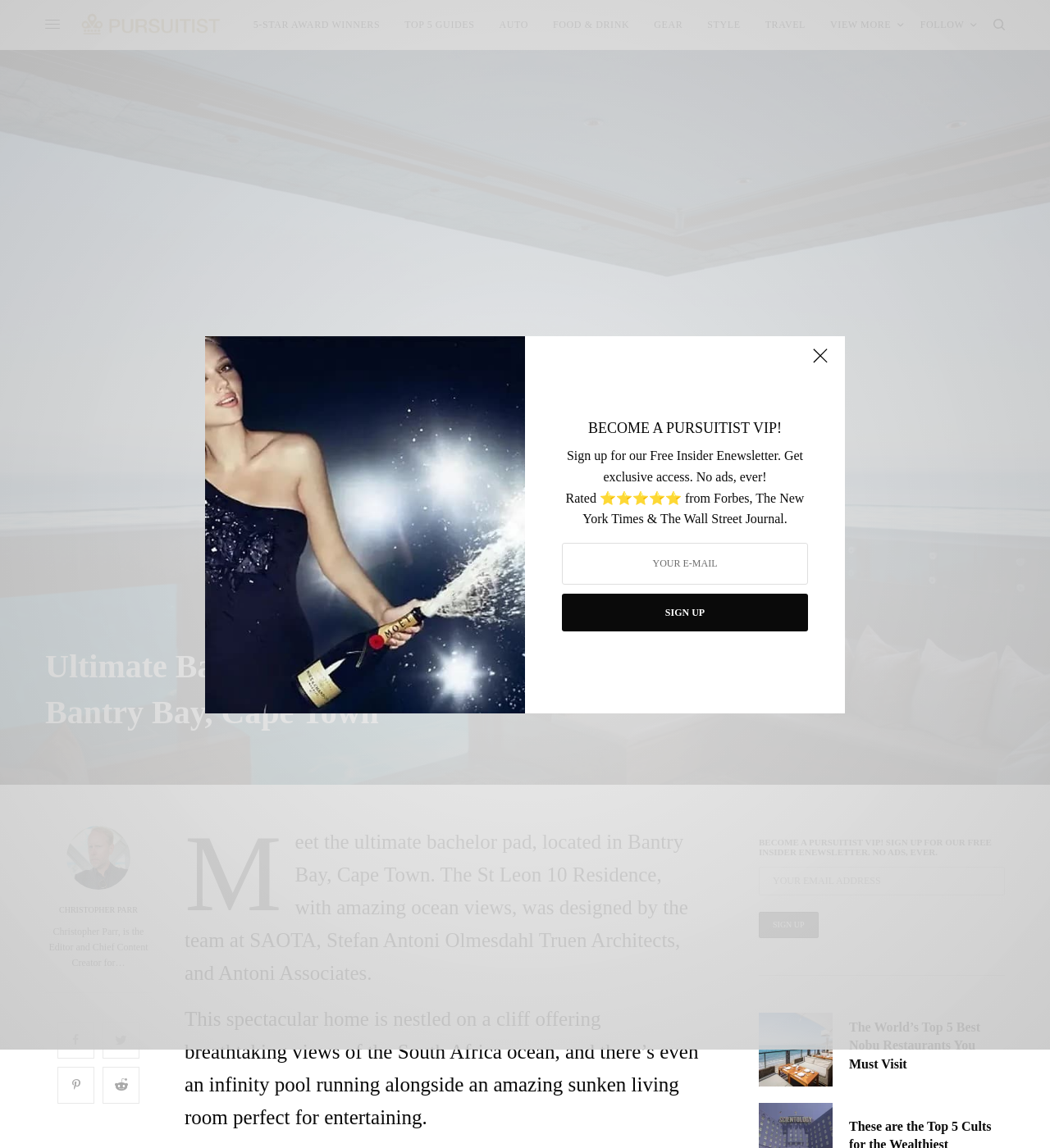What is the feature of the sunken living room in the St Leon 10 Residence?
Please answer the question as detailed as possible.

I found the answer by looking at the static text that describes the residence as 'This spectacular home is nestled on a cliff offering breathtaking views of the South Africa ocean, and there’s even an infinity pool running alongside an amazing sunken living room perfect for entertaining'.